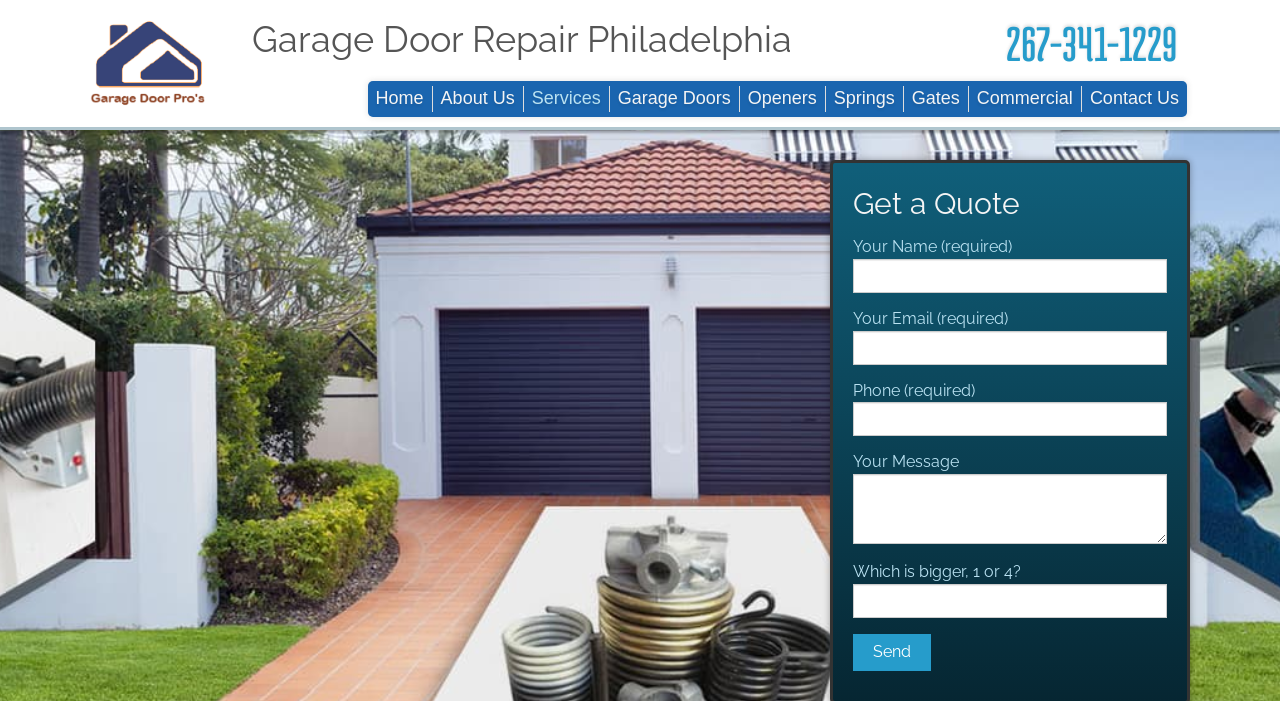Please find the bounding box coordinates of the element that must be clicked to perform the given instruction: "contact us". The coordinates should be four float numbers from 0 to 1, i.e., [left, top, right, bottom].

[0.845, 0.123, 0.927, 0.16]